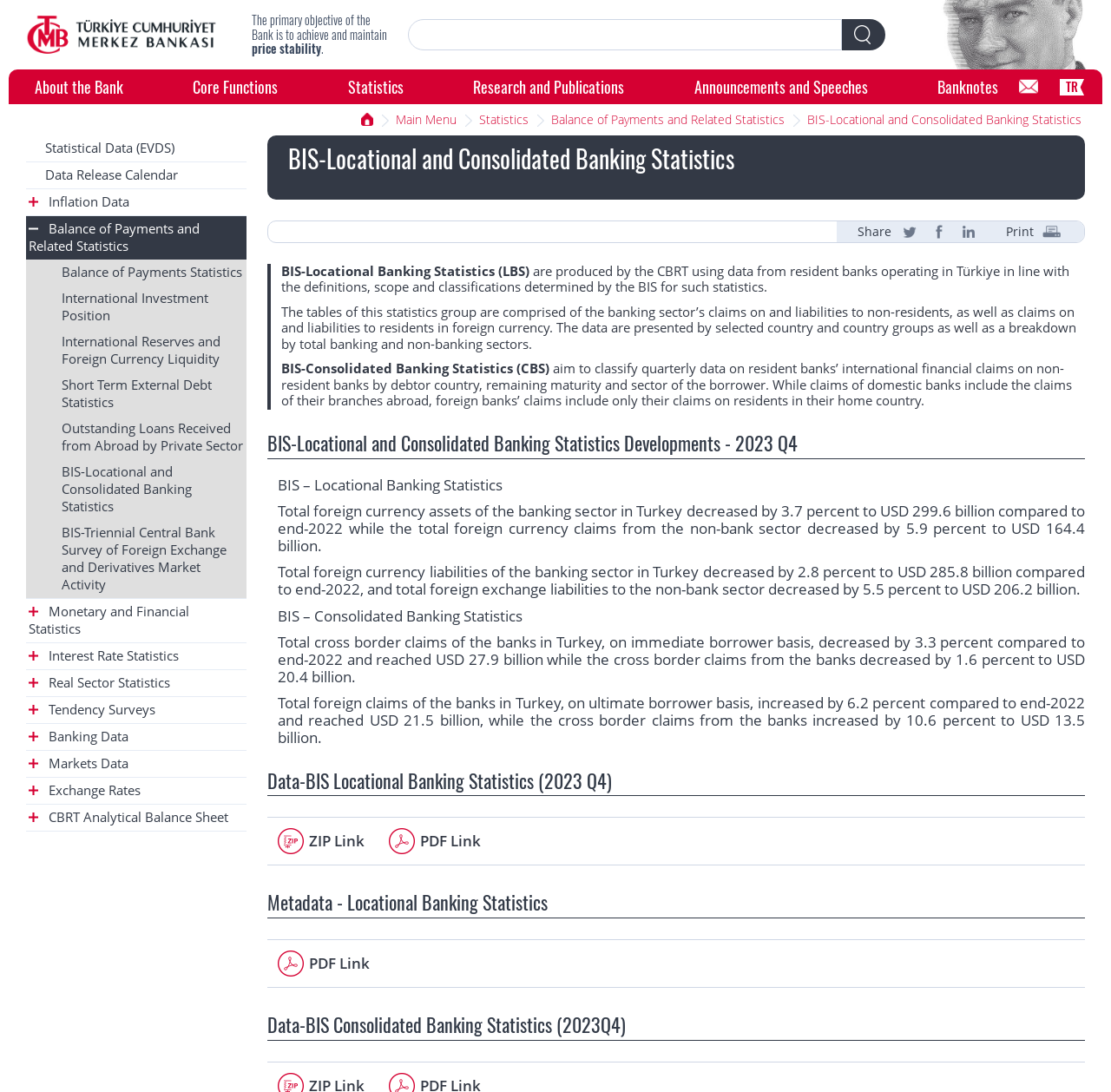Please provide a comprehensive response to the question below by analyzing the image: 
What is the primary objective of the Bank?

The primary objective of the Bank is to achieve and maintain price stability, as stated in the text on the webpage.